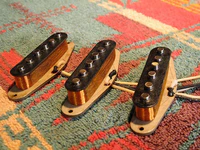Using details from the image, please answer the following question comprehensively:
What is the aesthetic of the pickups?

The caption states that each pickup is designed with a vintage aesthetic, showcasing a combination of wood and metal components, which implies that the pickups have an old-fashioned or classic look.